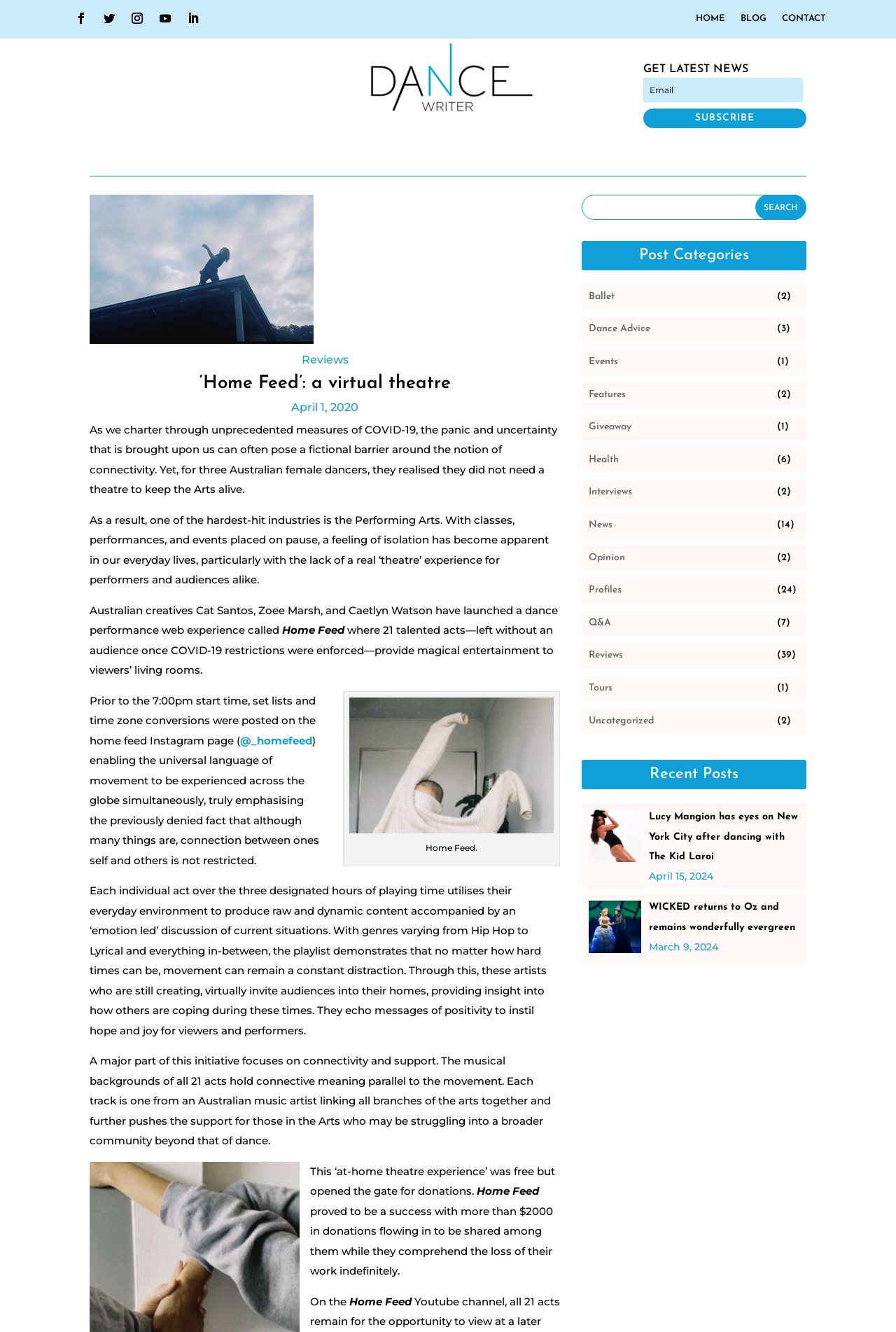Pinpoint the bounding box coordinates of the clickable area necessary to execute the following instruction: "View the 'Home Feed' image". The coordinates should be given as four float numbers between 0 and 1, namely [left, top, right, bottom].

[0.39, 0.523, 0.618, 0.626]